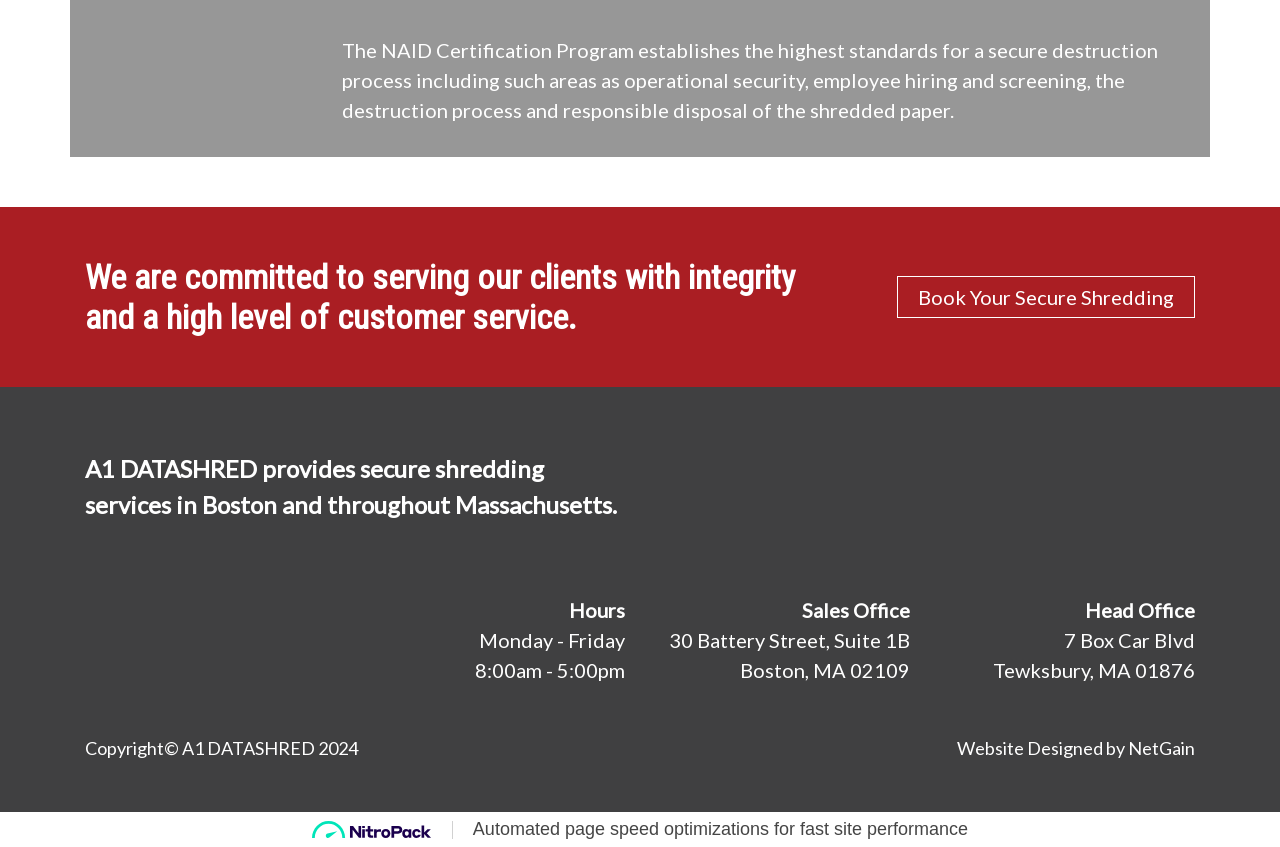Review the image closely and give a comprehensive answer to the question: What are the office hours of A1 DATASHRED?

The webpage provides the office hours of A1 DATASHRED, which are Monday to Friday, from 8:00am to 5:00pm, as stated in the StaticText elements with OCR texts 'Monday - Friday' and '8:00am - 5:00pm'.